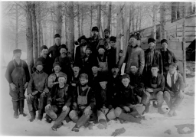Answer briefly with one word or phrase:
What is the significance of ice harvesting in the context of the photograph?

Sustaining agricultural life